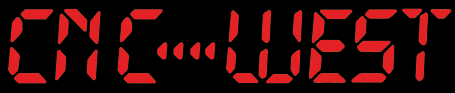Please examine the image and provide a detailed answer to the question: What is the color of the text 'WEST'?

The caption states that 'WEST' is positioned to the right of 'CNC' using the same vibrant red color, which implies that the text 'WEST' is in bright red color.